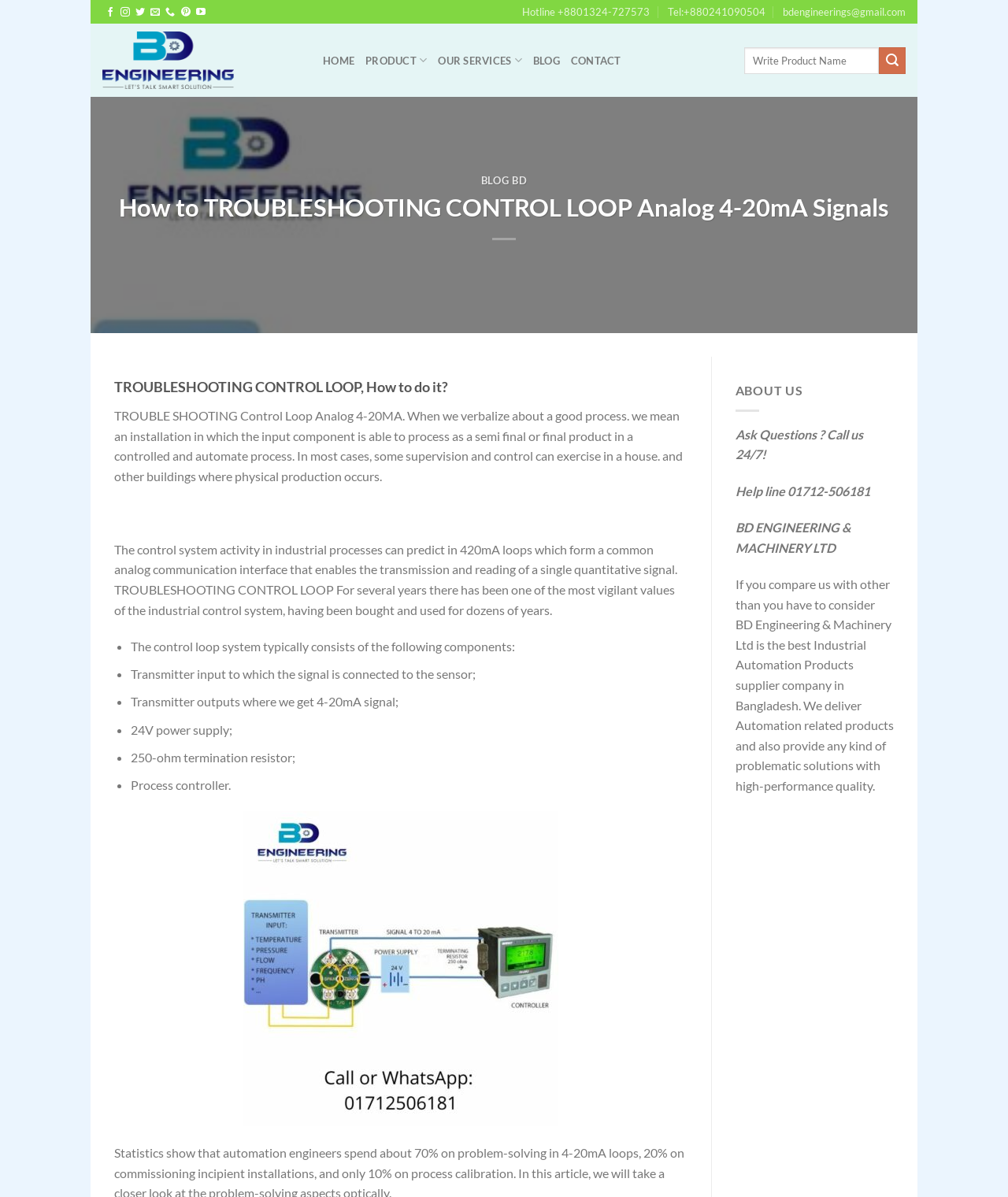What is the purpose of the 250-ohm termination resistor?
Based on the screenshot, provide a one-word or short-phrase response.

Part of control loop system